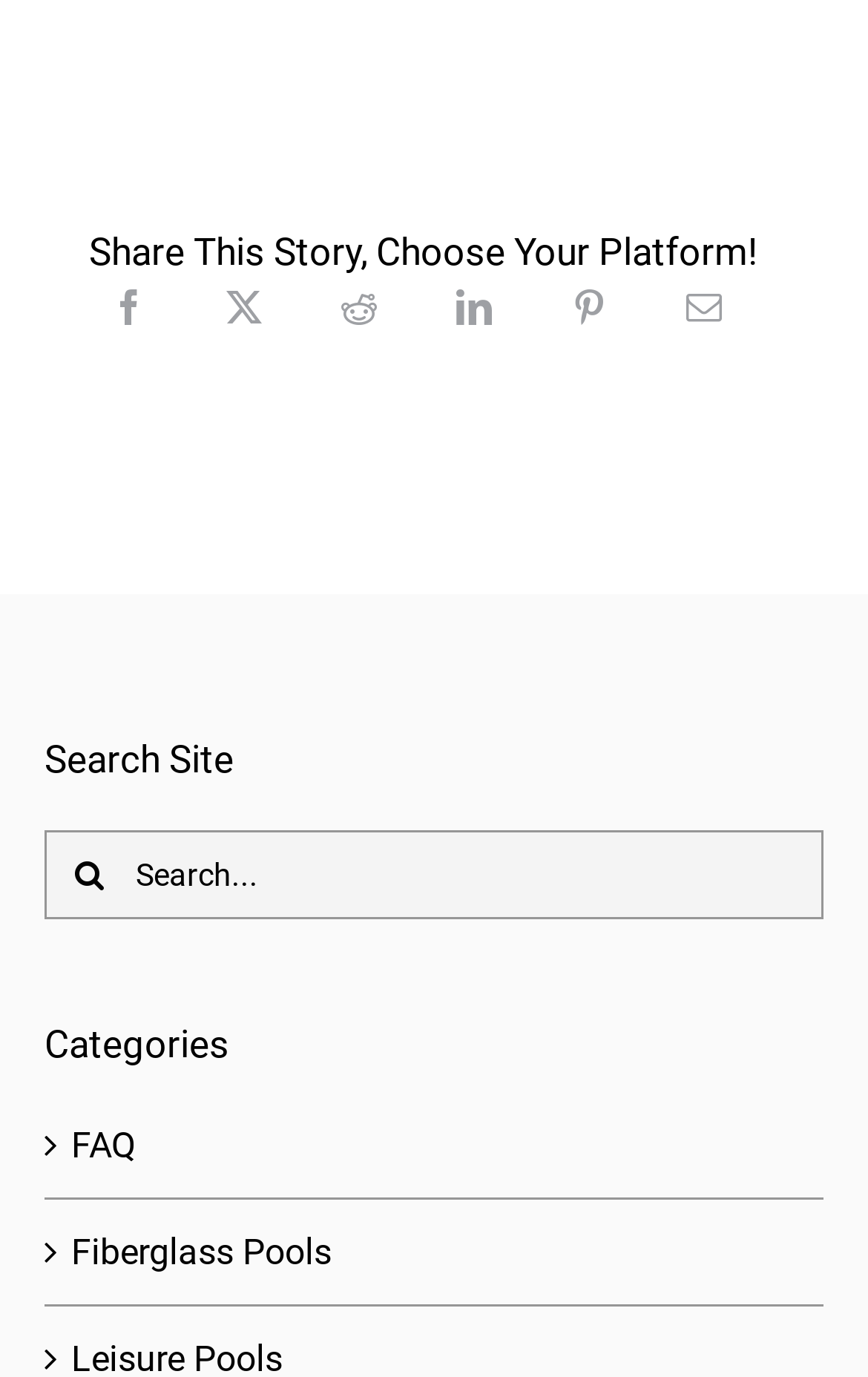Please identify the bounding box coordinates of the element I should click to complete this instruction: 'Search for something'. The coordinates should be given as four float numbers between 0 and 1, like this: [left, top, right, bottom].

[0.051, 0.602, 0.949, 0.667]